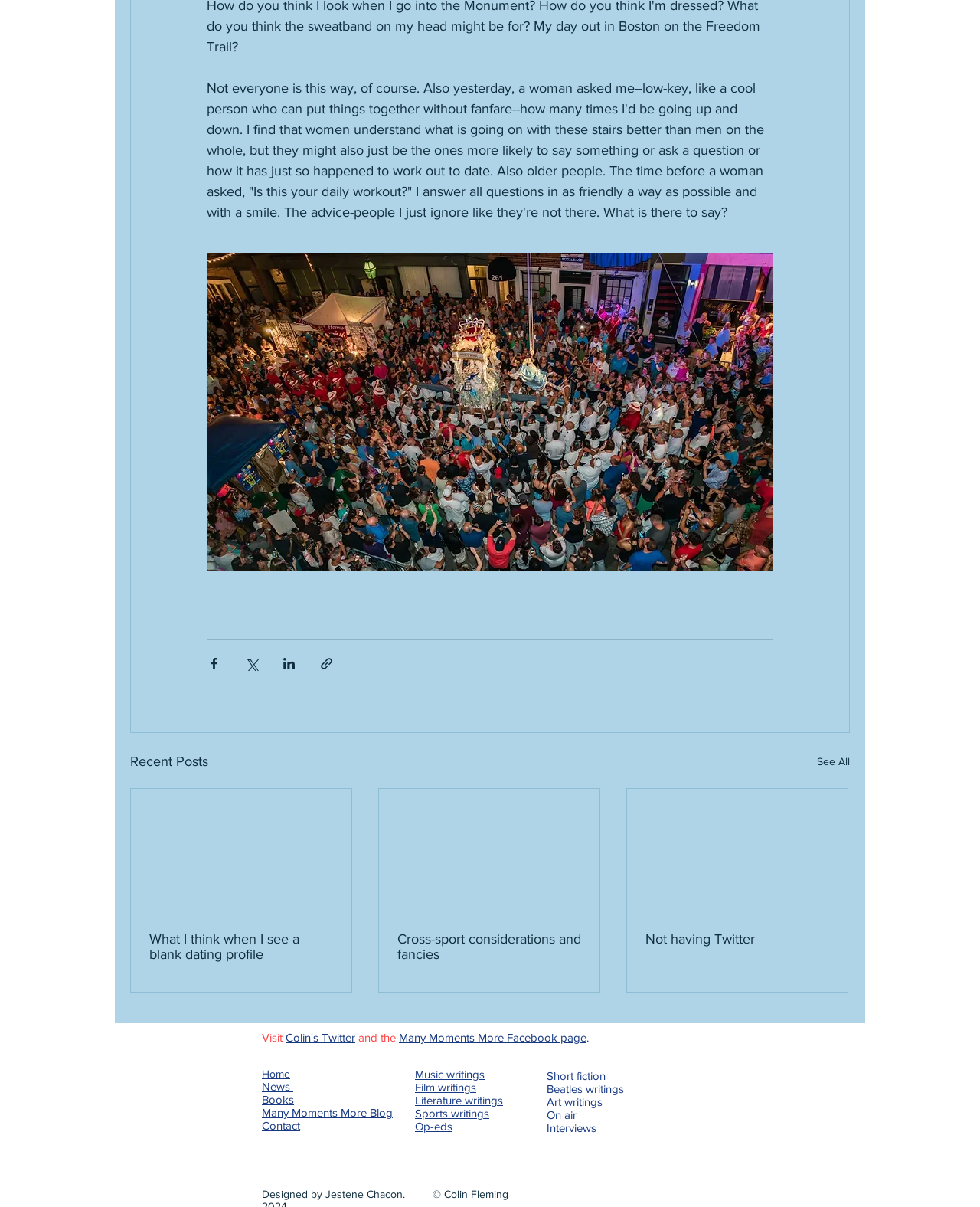Pinpoint the bounding box coordinates of the clickable area needed to execute the instruction: "Read recent post". The coordinates should be specified as four float numbers between 0 and 1, i.e., [left, top, right, bottom].

[0.134, 0.654, 0.359, 0.822]